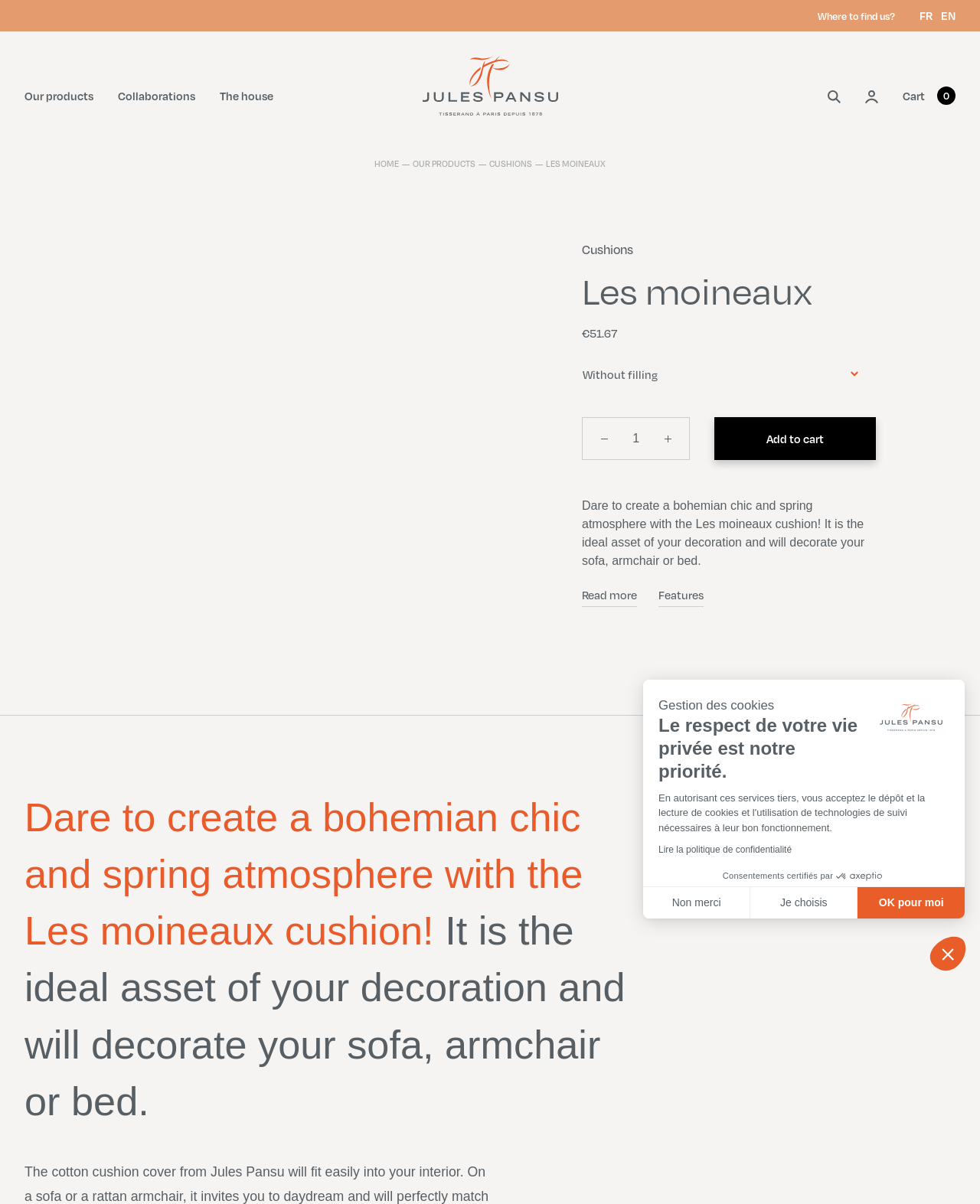Provide a brief response to the question using a single word or phrase: 
What is the ideal asset for decoration?

Les moineaux cushion